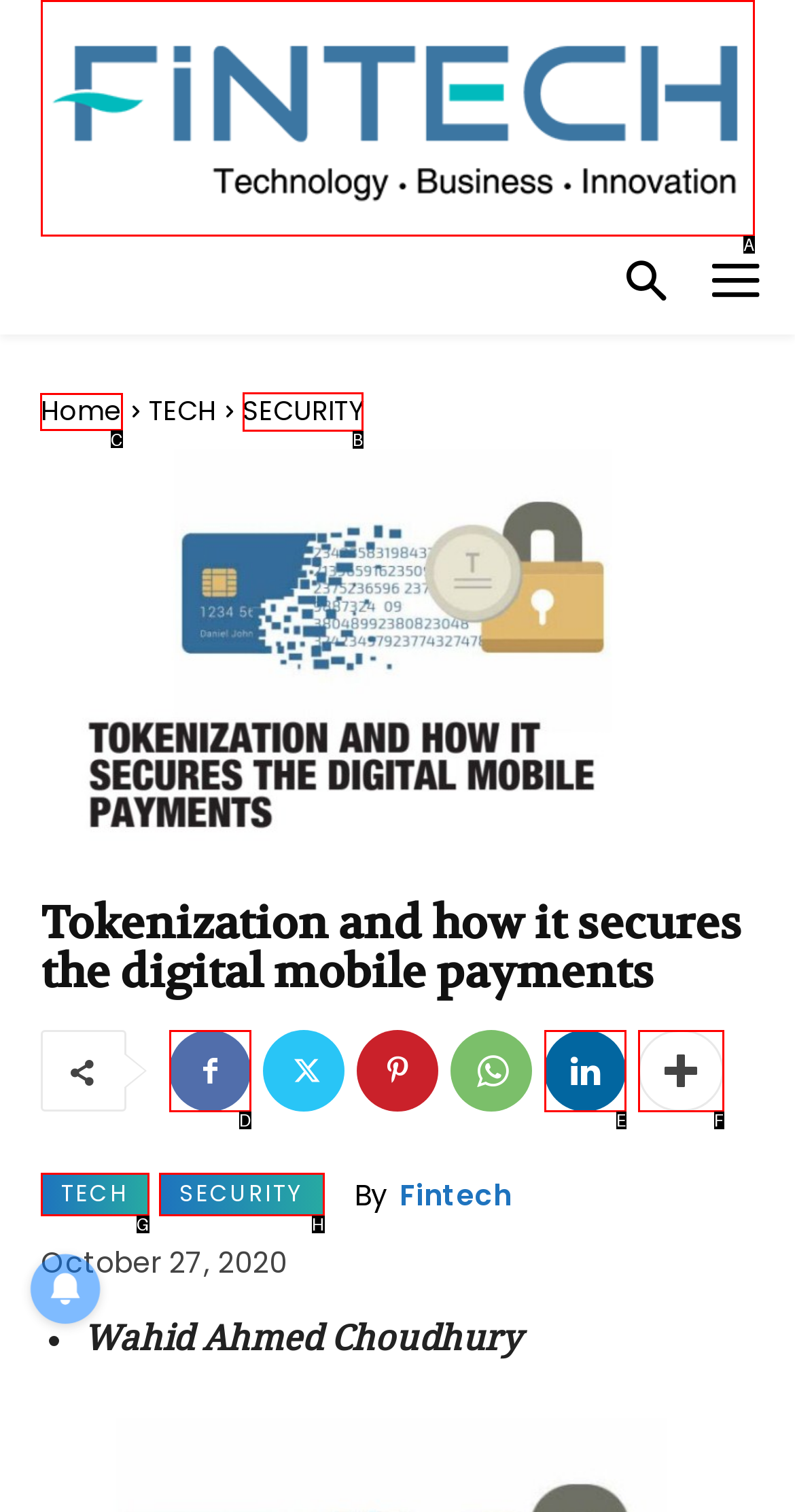Choose the letter of the UI element necessary for this task: Go to Home page
Answer with the correct letter.

C